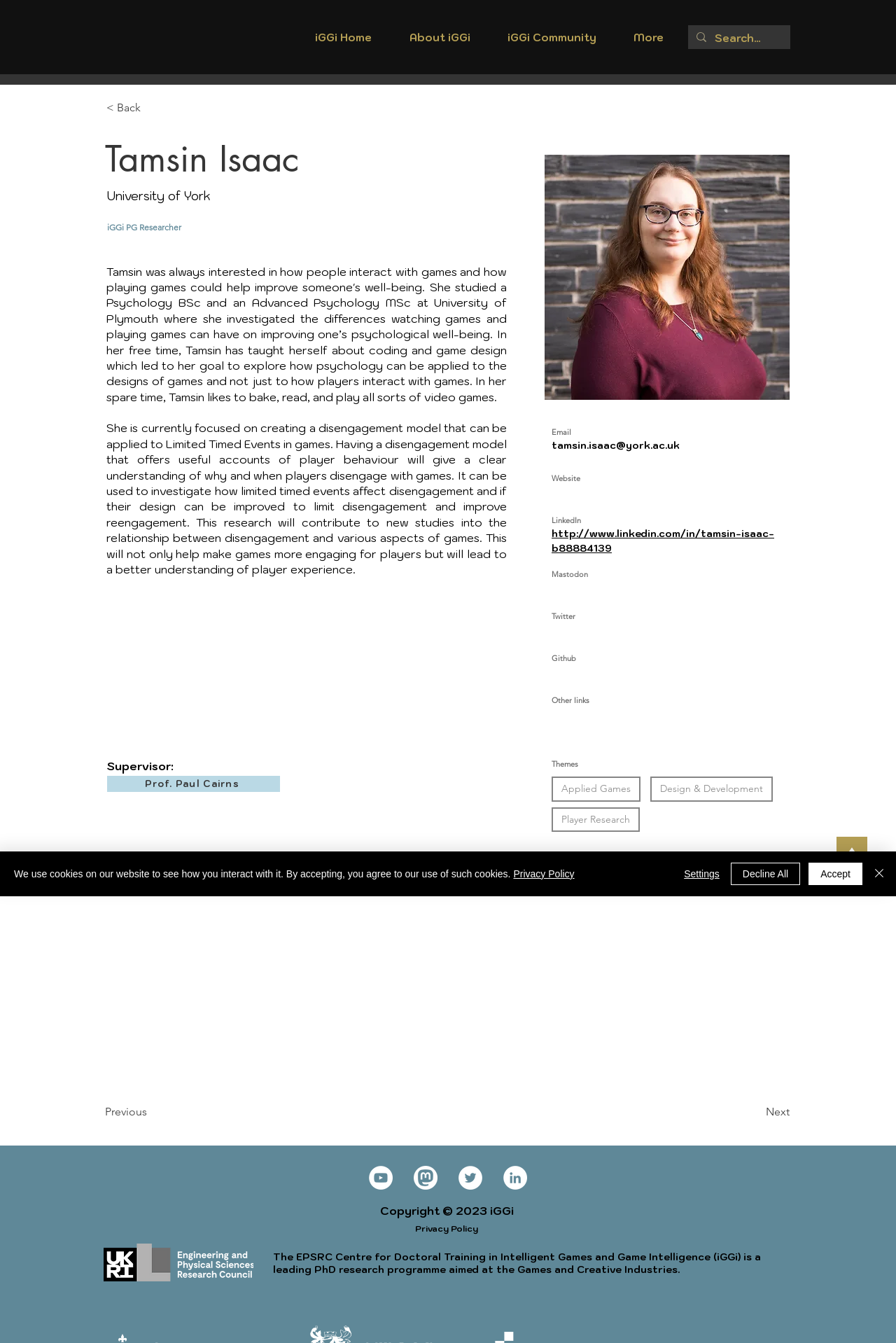Use a single word or phrase to answer the question:
What is the name of Tamsin Isaac's supervisor?

Prof. Paul Cairns